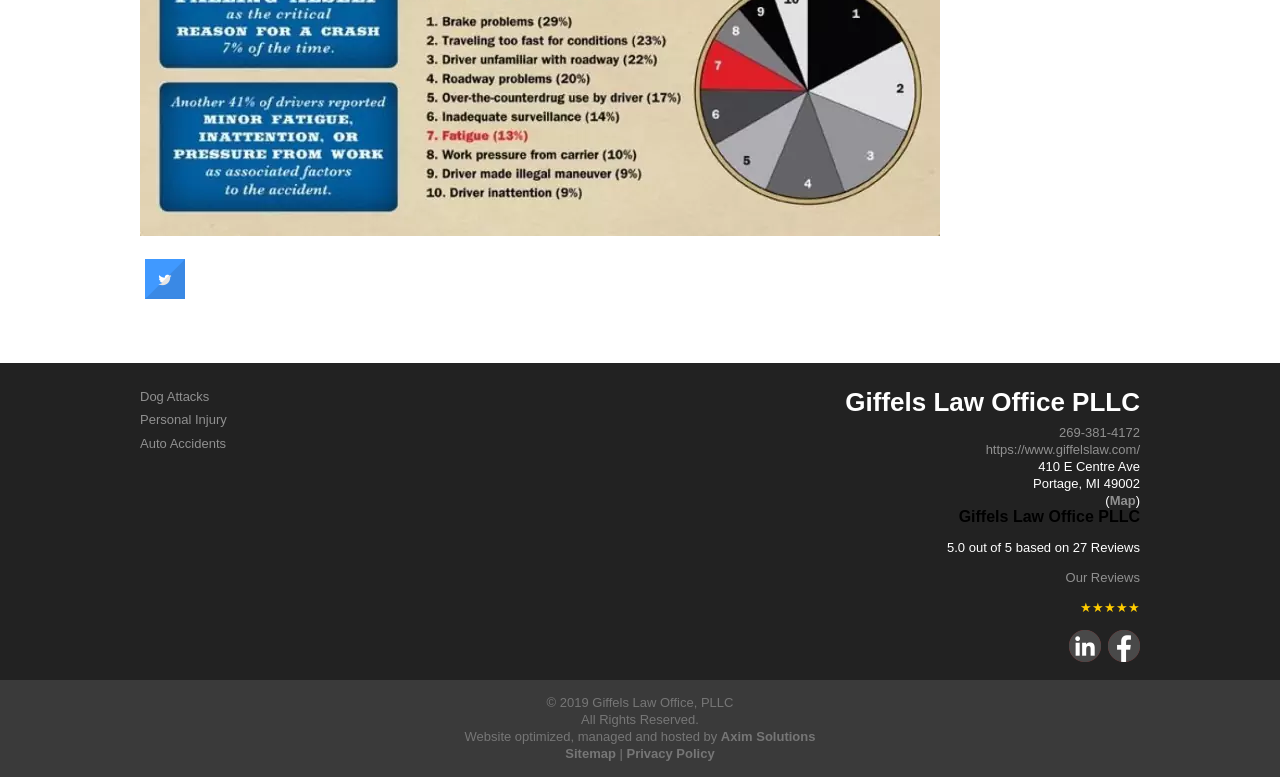Locate the UI element described by title="Share on Twitter" and provide its bounding box coordinates. Use the format (top-left x, top-left y, bottom-right x, bottom-right y) with all values as floating point numbers between 0 and 1.

[0.113, 0.364, 0.145, 0.39]